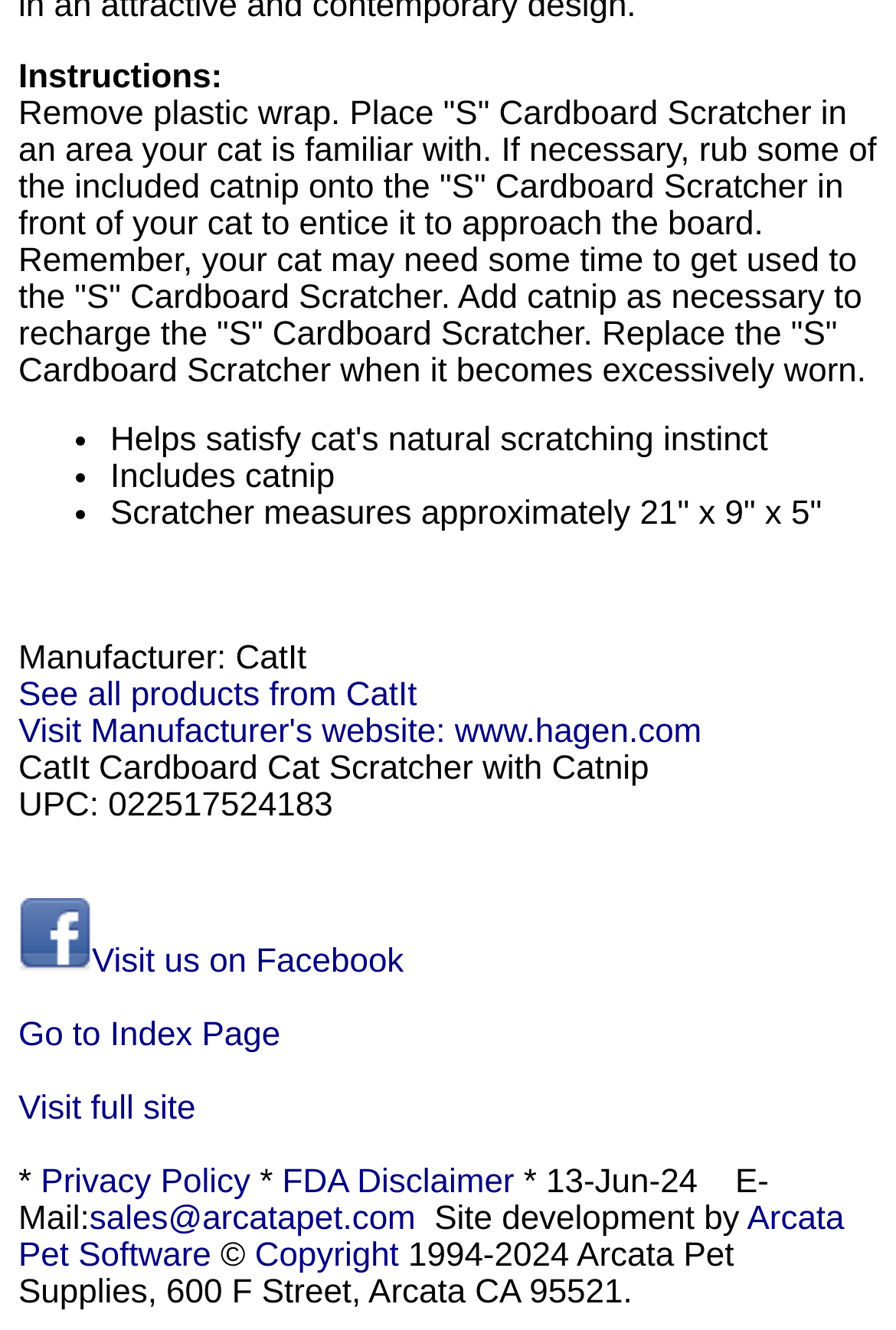Extract the bounding box coordinates for the described element: "Visit full site". The coordinates should be represented as four float numbers between 0 and 1: [left, top, right, bottom].

[0.021, 0.821, 0.218, 0.848]